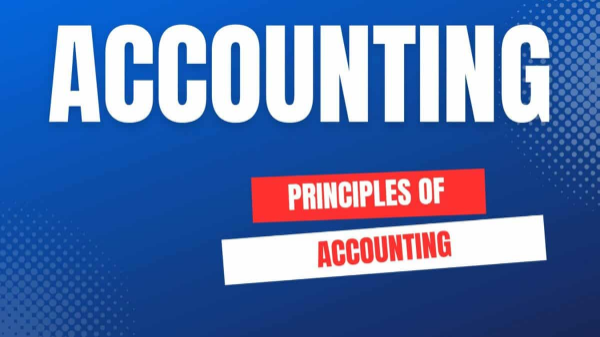What is highlighted in a red box?
Look at the screenshot and provide an in-depth answer.

According to the caption, the phrase 'PRINCIPLES OF' is highlighted in a striking red box, which suggests that it is an important part of the overall design and conveys significance in the context of accounting principles.